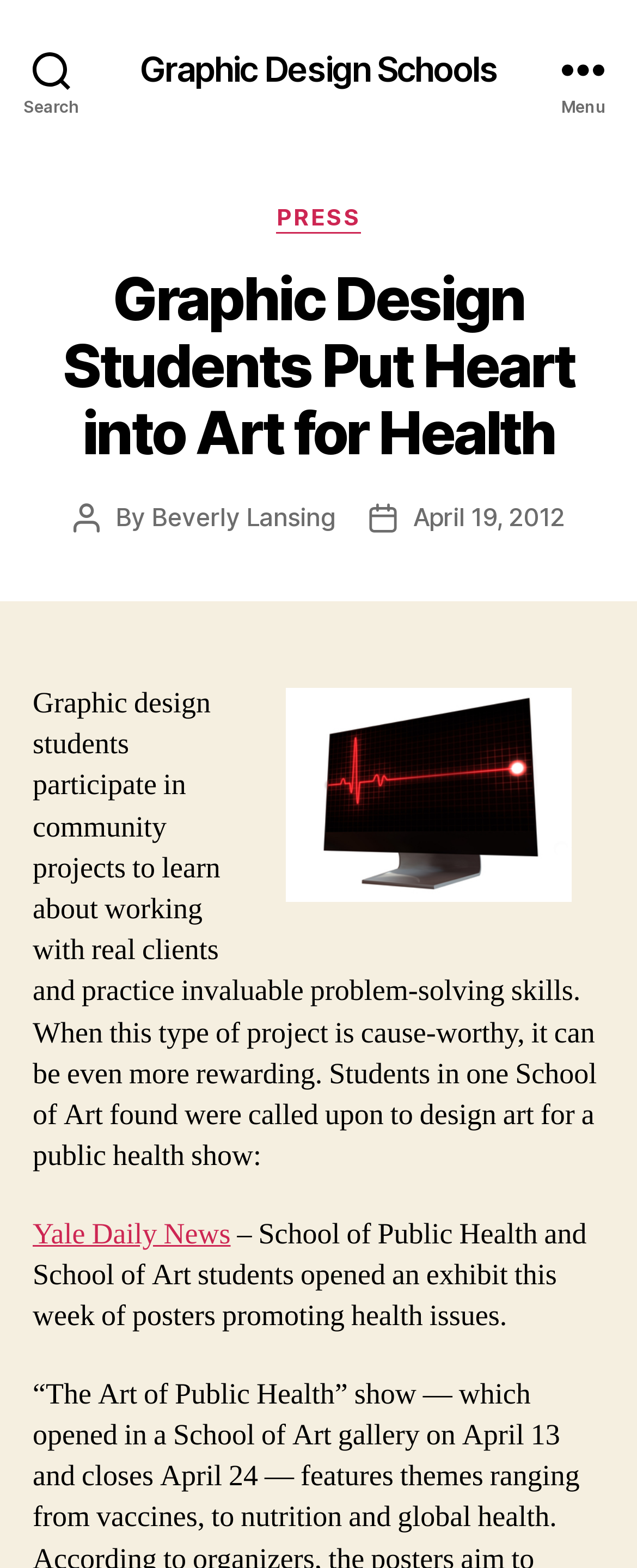Bounding box coordinates are specified in the format (top-left x, top-left y, bottom-right x, bottom-right y). All values are floating point numbers bounded between 0 and 1. Please provide the bounding box coordinate of the region this sentence describes: Beverly Lansing

[0.238, 0.319, 0.528, 0.339]